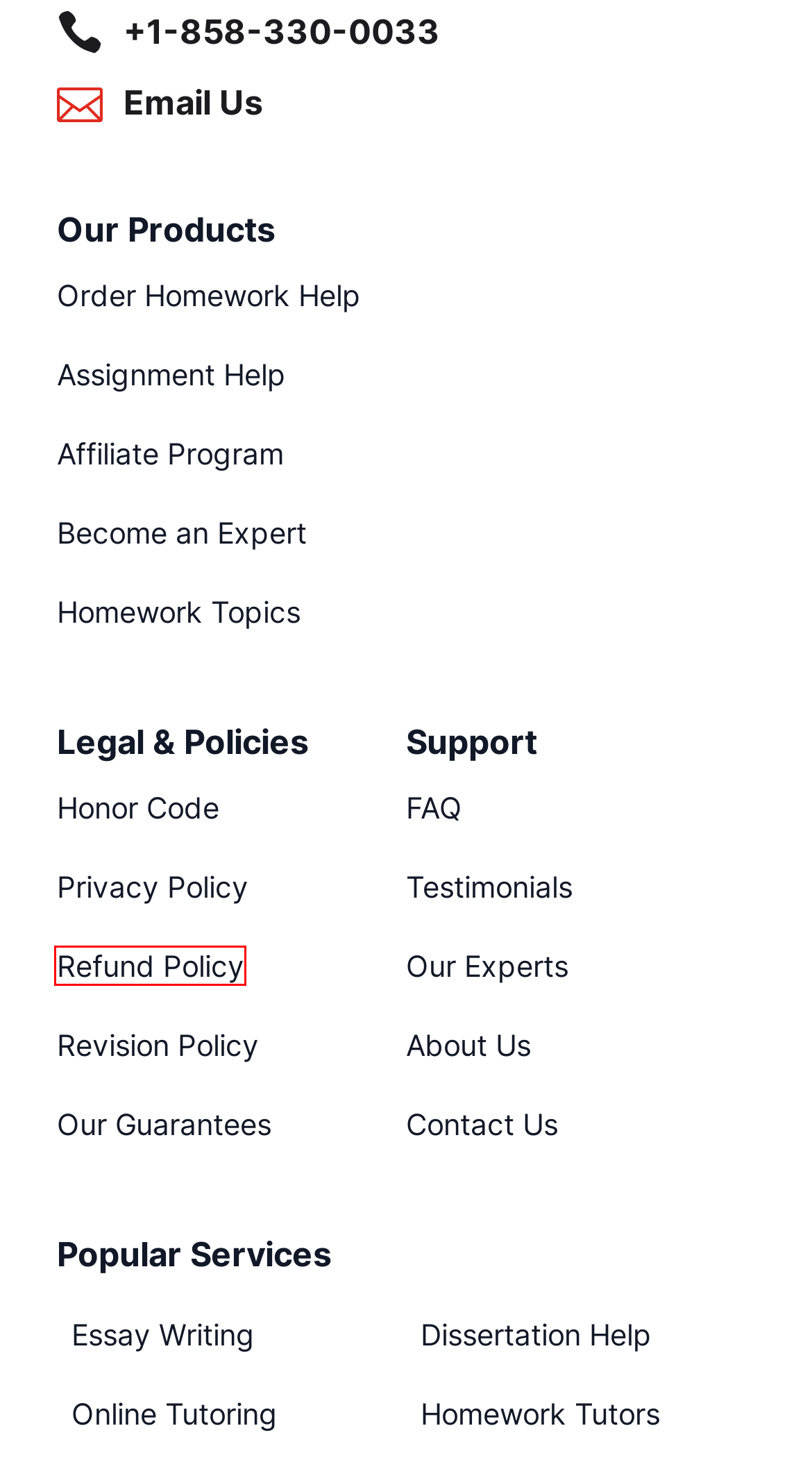Evaluate the webpage screenshot and identify the element within the red bounding box. Select the webpage description that best fits the new webpage after clicking the highlighted element. Here are the candidates:
A. Genuine Student Reviews - My Homework Help Ratings
B. Contact us – My Homework Help
C. 24/7 Reliable Homework Help Tutors & Assignment Help Tutors
D. Online Dissertation Writing Help or Dissertation Writing Help Online – My Homework Help
E. Is My Homework Help Legit? Check our FAQ | Myhomeworkhelp
F. Topics We Cover – Homework Help Topics, Books and Answers by us
G. Terms And Conditions – My Homework Help
H. Find Private Tutors at Affordable Prices - My Home work Help

G